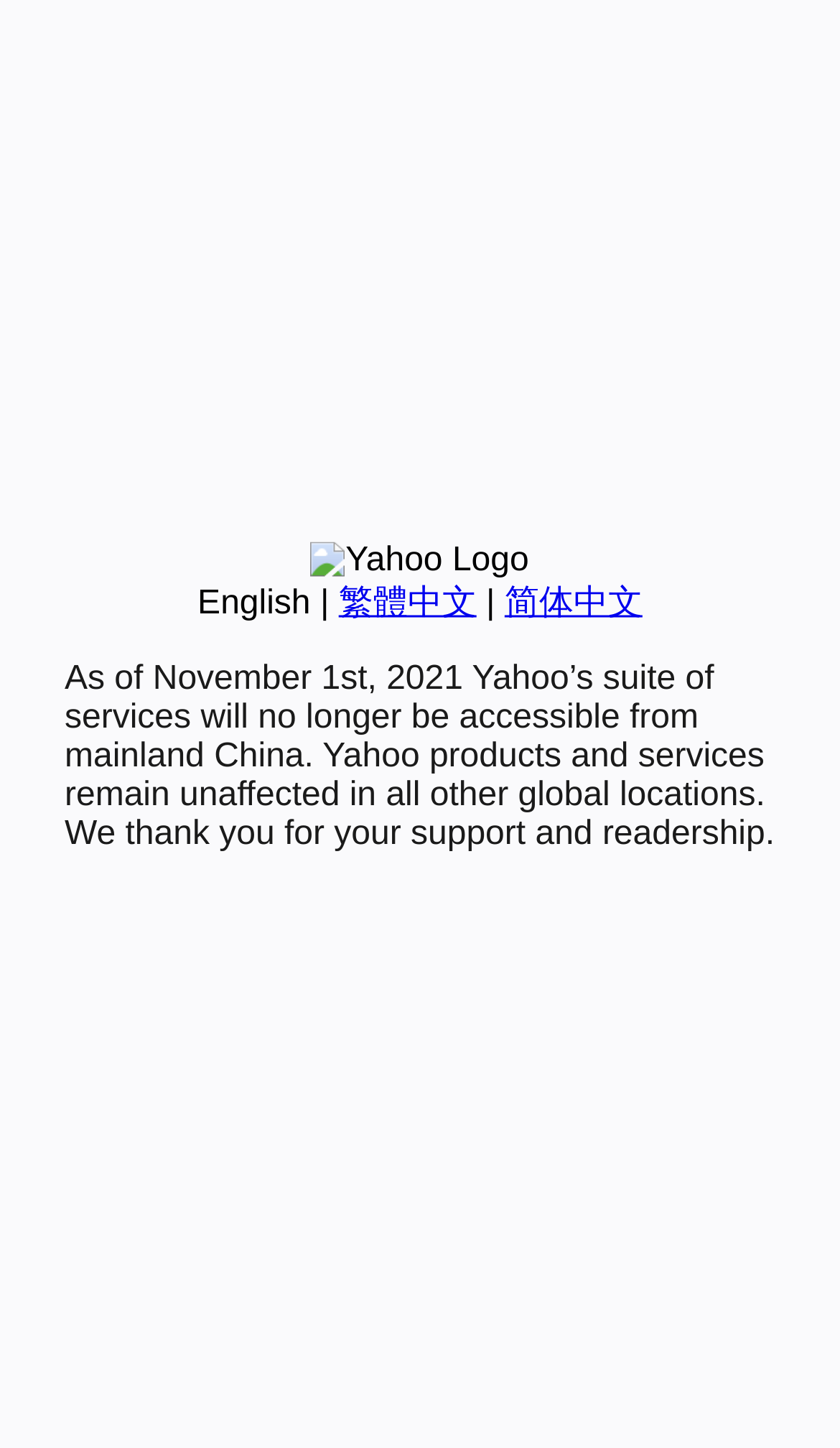Provide the bounding box coordinates for the UI element that is described as: "简体中文".

[0.601, 0.404, 0.765, 0.429]